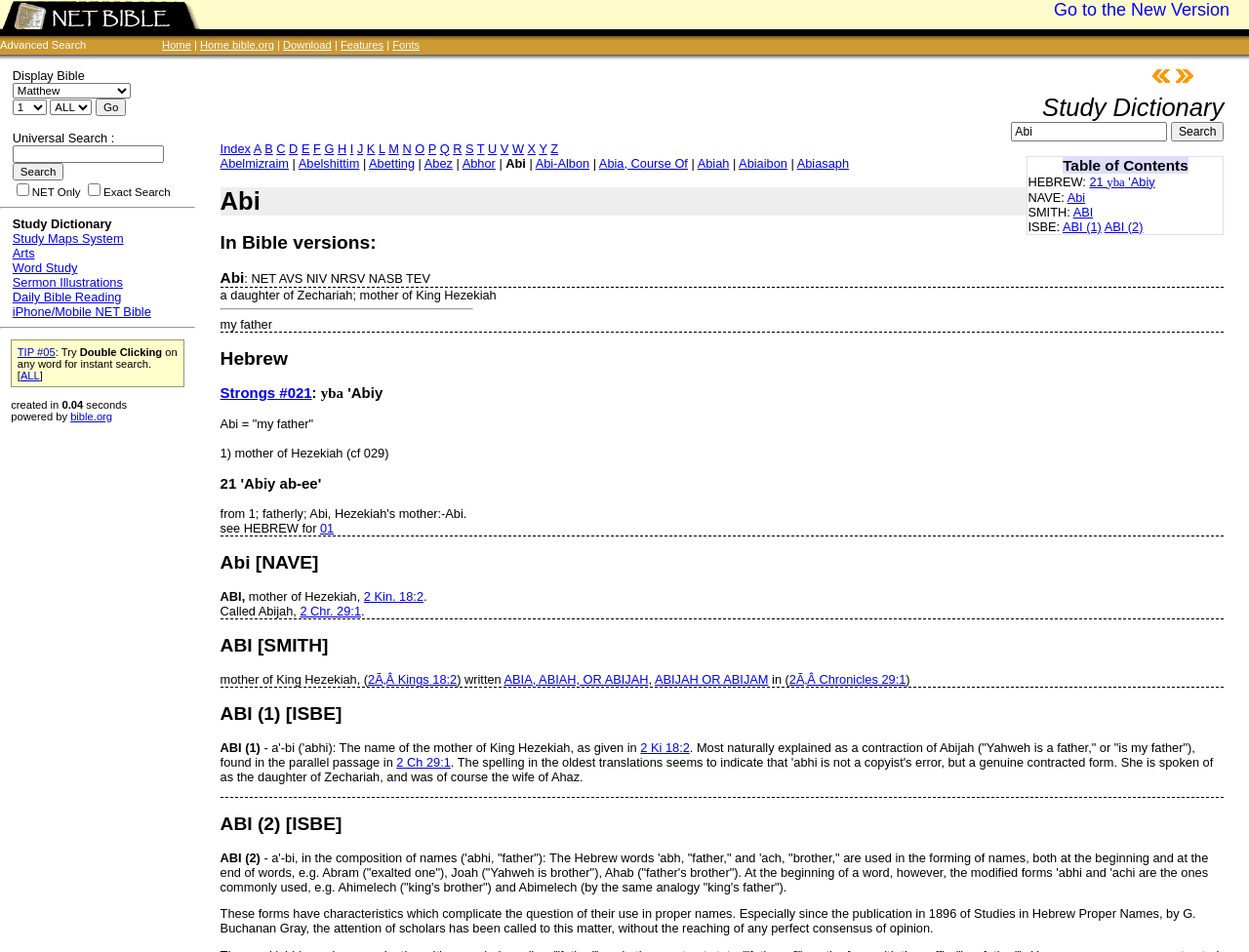Explain the webpage's layout and main content in detail.

The webpage is a study dictionary page focused on the term "Abi". At the top, there is a search bar with a "Search" button to the right. Below the search bar, there are links to alphabetical indexes, ranging from "A" to "Z", arranged horizontally.

To the right of the alphabetical indexes, there is a section with a heading "Table of Contents". Below this heading, there are links to different sections, including "HEBREW", "NAVE", "SMITH", and "ISBE", each with its own set of links and descriptions.

The main content of the page is divided into several sections. The first section has a heading "Abi" and provides information about the term, including its meaning and biblical references. The section is further divided into subsections, including "In Bible versions" and "Hebrew", which provide more detailed information about the term.

Throughout the page, there are many links to other related terms and biblical references, such as "Abelmizraim", "Abelshittim", and "2 Kin. 18:2". There are also separator lines and headings that help to organize the content and make it easier to read.

Overall, the webpage appears to be a comprehensive study resource for those interested in biblical studies and the meaning of the term "Abi".